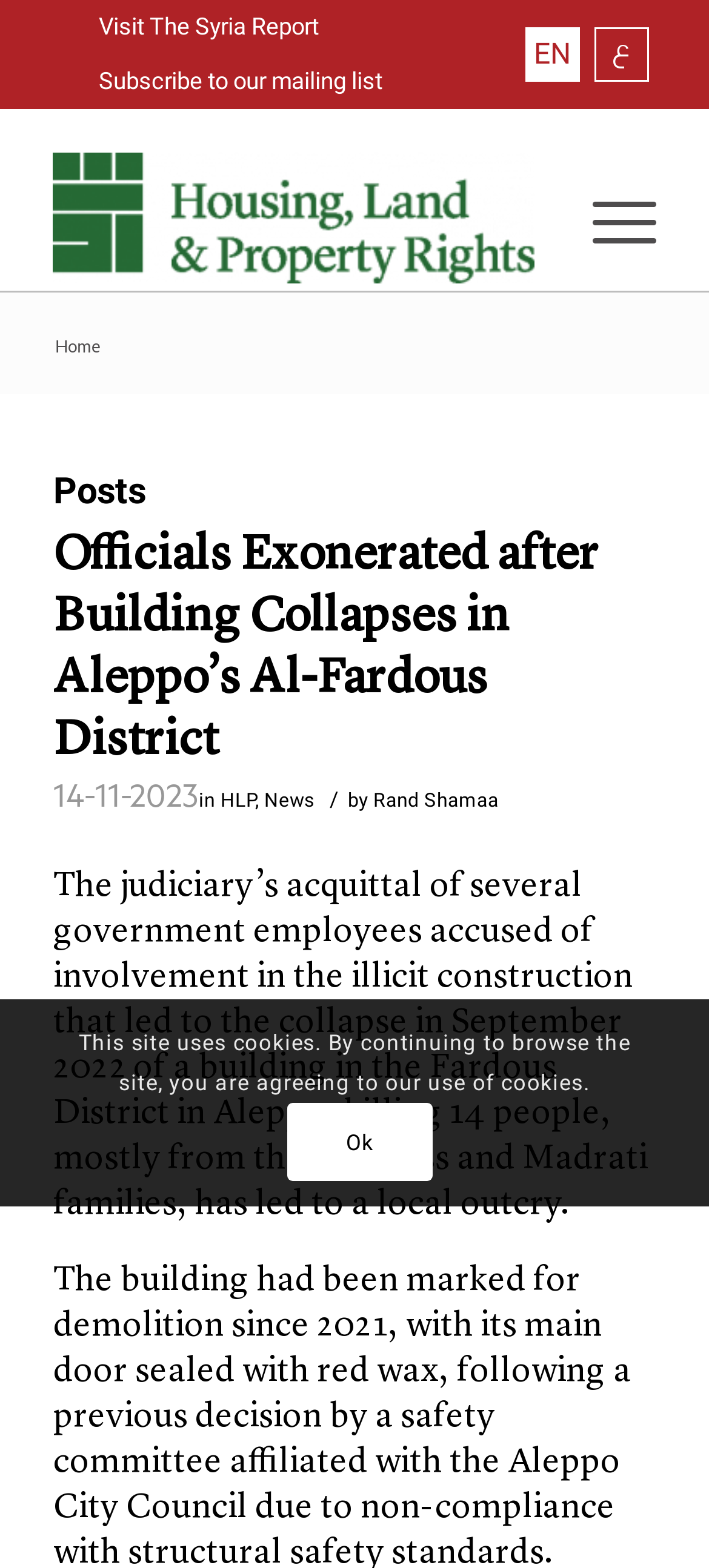Who is the author of the latest article?
Using the image as a reference, give a one-word or short phrase answer.

Rand Shamaa